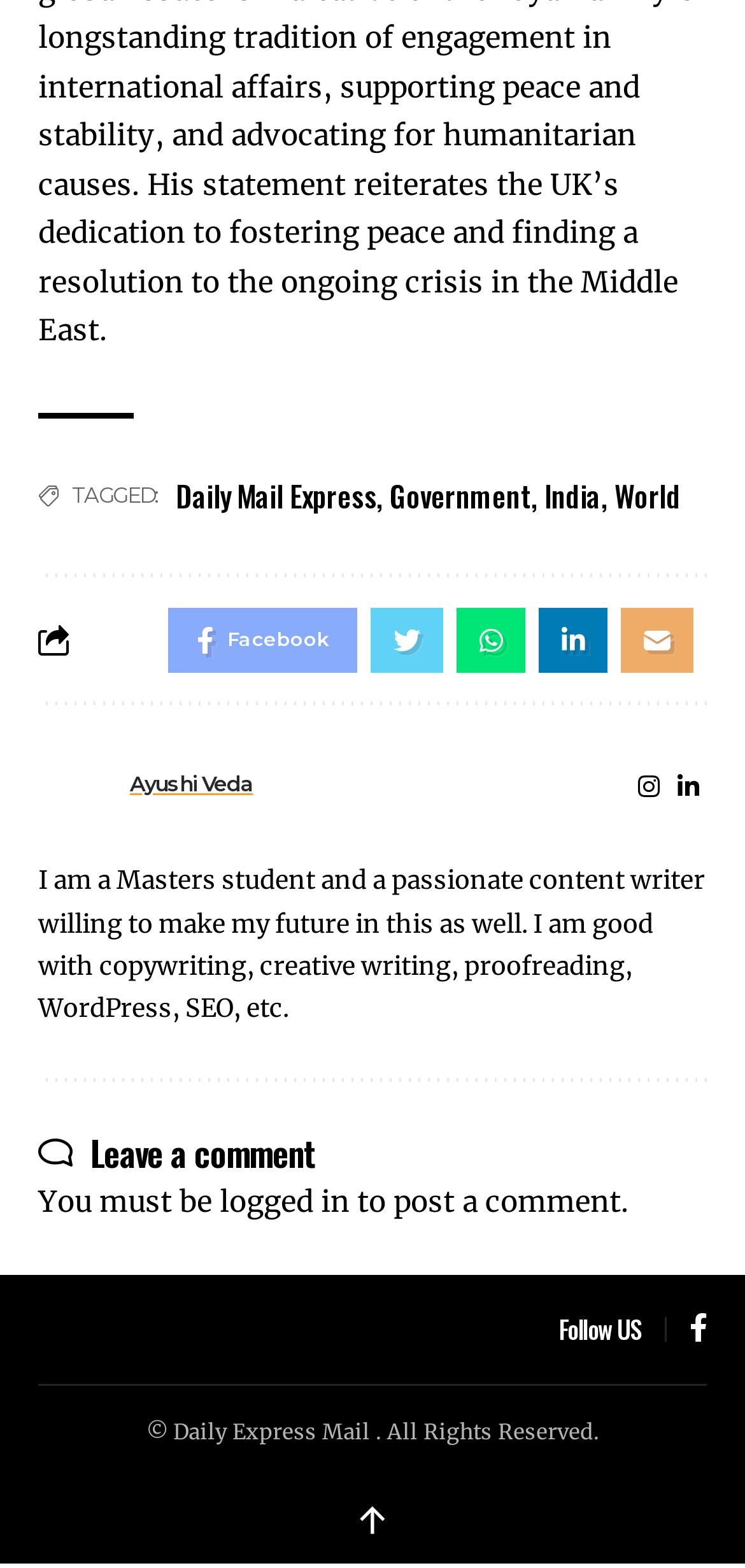Can you find the bounding box coordinates for the element to click on to achieve the instruction: "Read Ayushi Veda's profile"?

[0.174, 0.491, 0.34, 0.508]